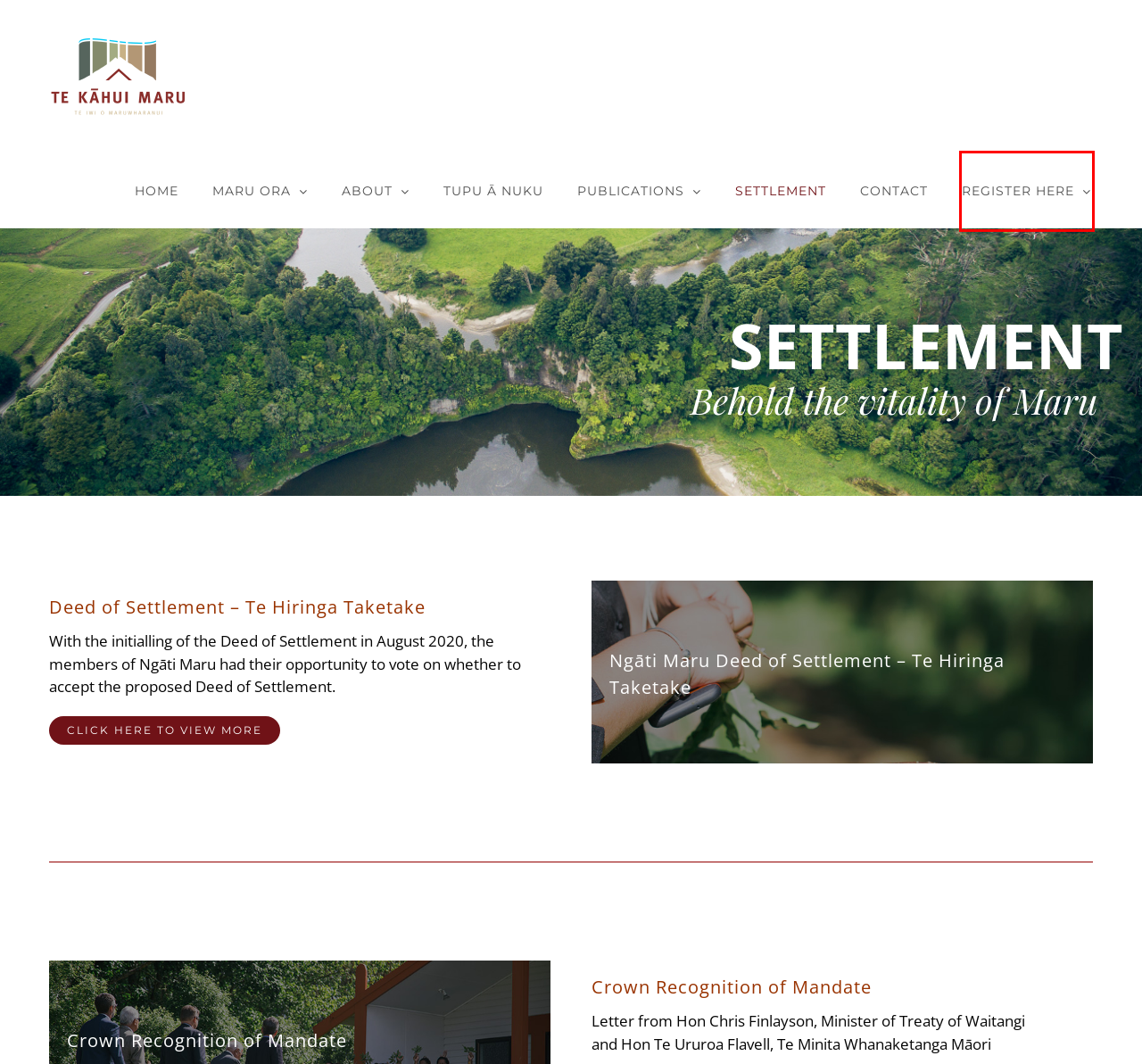Review the screenshot of a webpage that includes a red bounding box. Choose the most suitable webpage description that matches the new webpage after clicking the element within the red bounding box. Here are the candidates:
A. Ngāti Maru
B. Contact Us – Ngāti Maru
C. Publications – Ngāti Maru
D. Maru Ora – Ngāti Maru
E. About – Ngāti Maru
F. Tupu ā nuku – Ngāti Maru
G. Registration – Ngāti Maru
H. Te Hiringa Taketake – Ngāti Maru

G